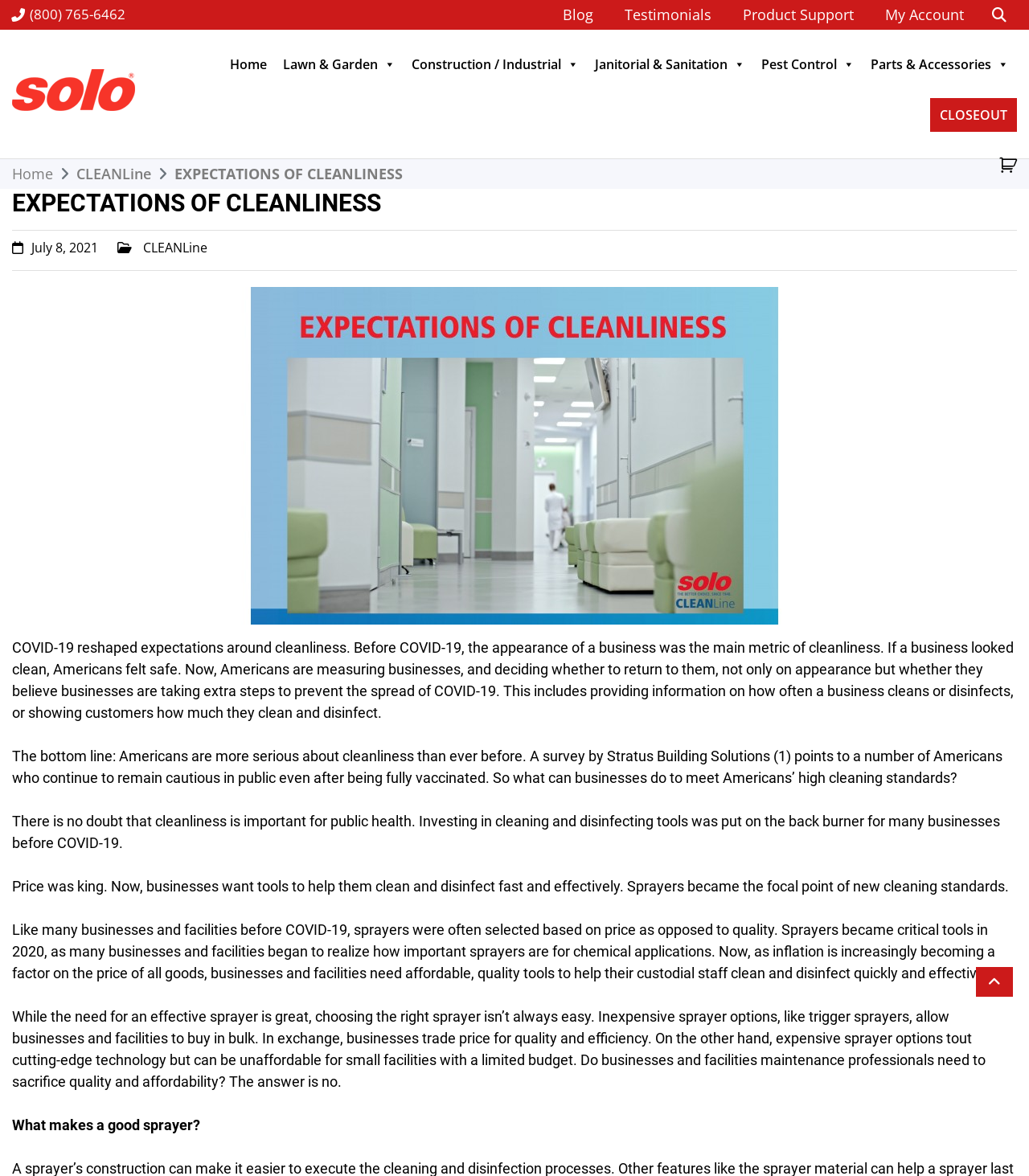What is the name of the company mentioned in the article? Using the information from the screenshot, answer with a single word or phrase.

Stratus Building Solutions